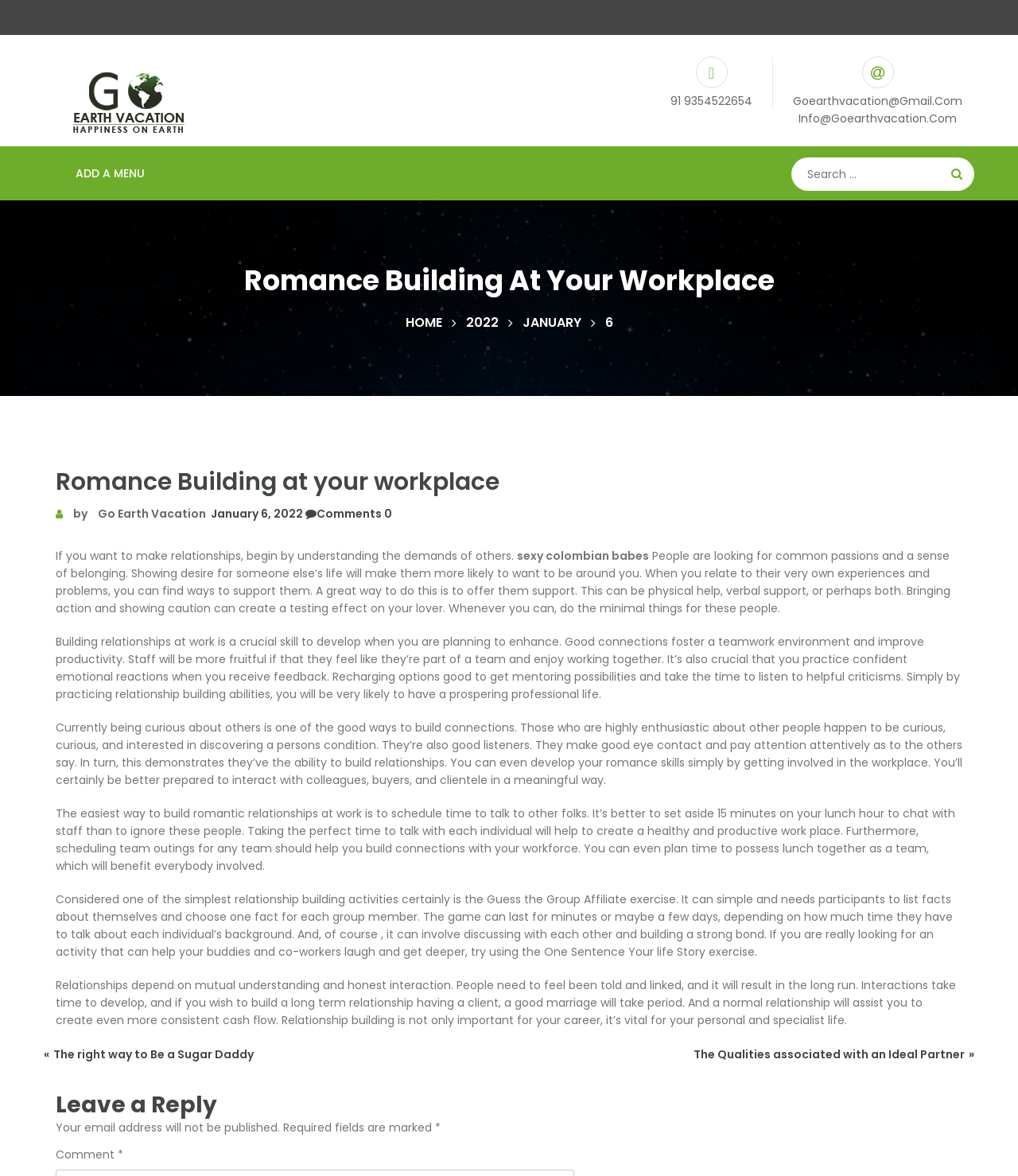What is the phone number on the webpage?
Using the image, answer in one word or phrase.

91 9354522654